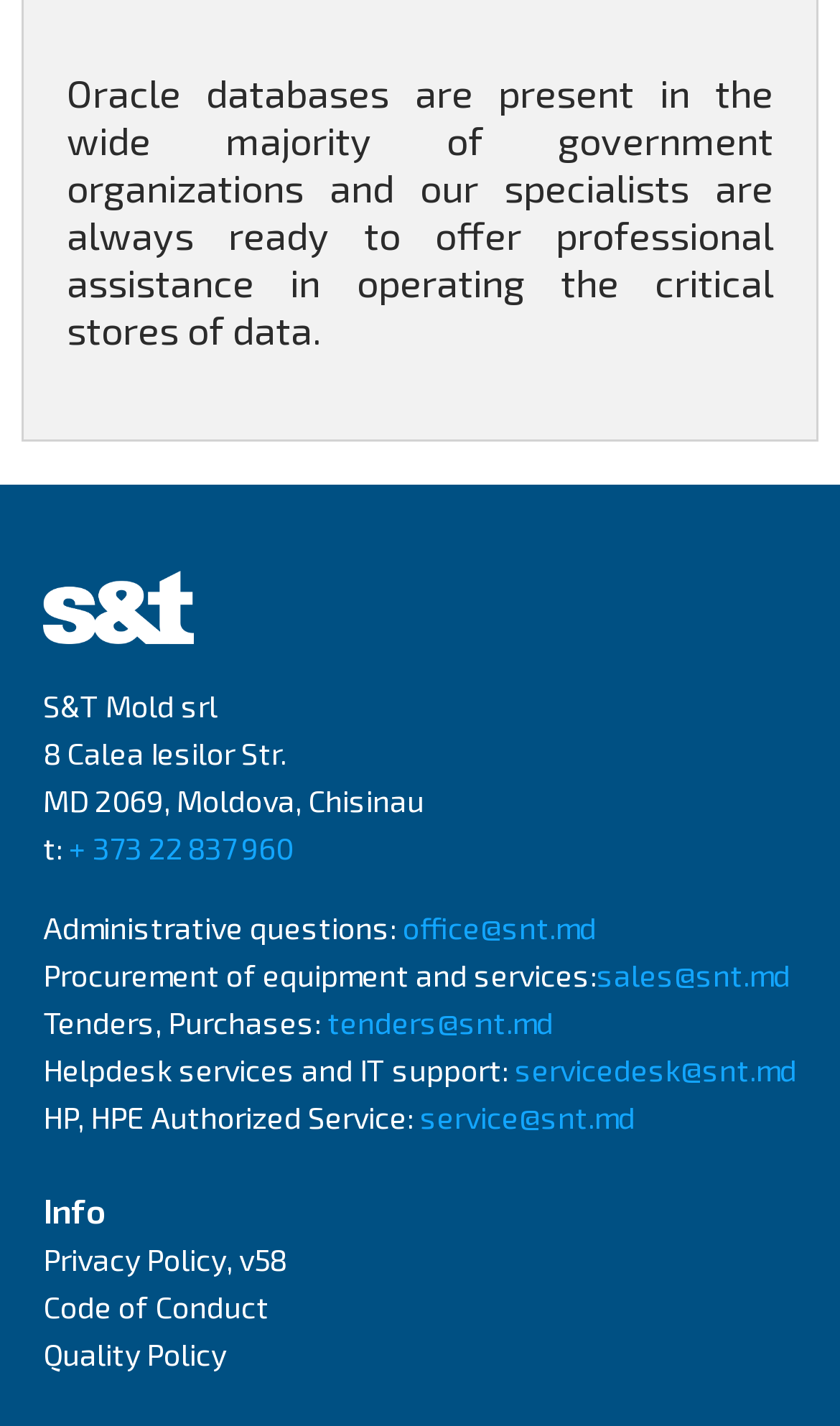What is the last link in the webpage?
Using the visual information, answer the question in a single word or phrase.

Quality Policy